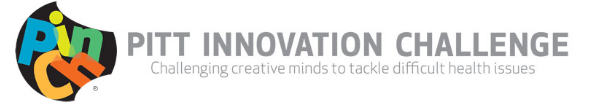Answer the following inquiry with a single word or phrase:
What values does the challenge aim to foster?

Collaboration and ingenuity